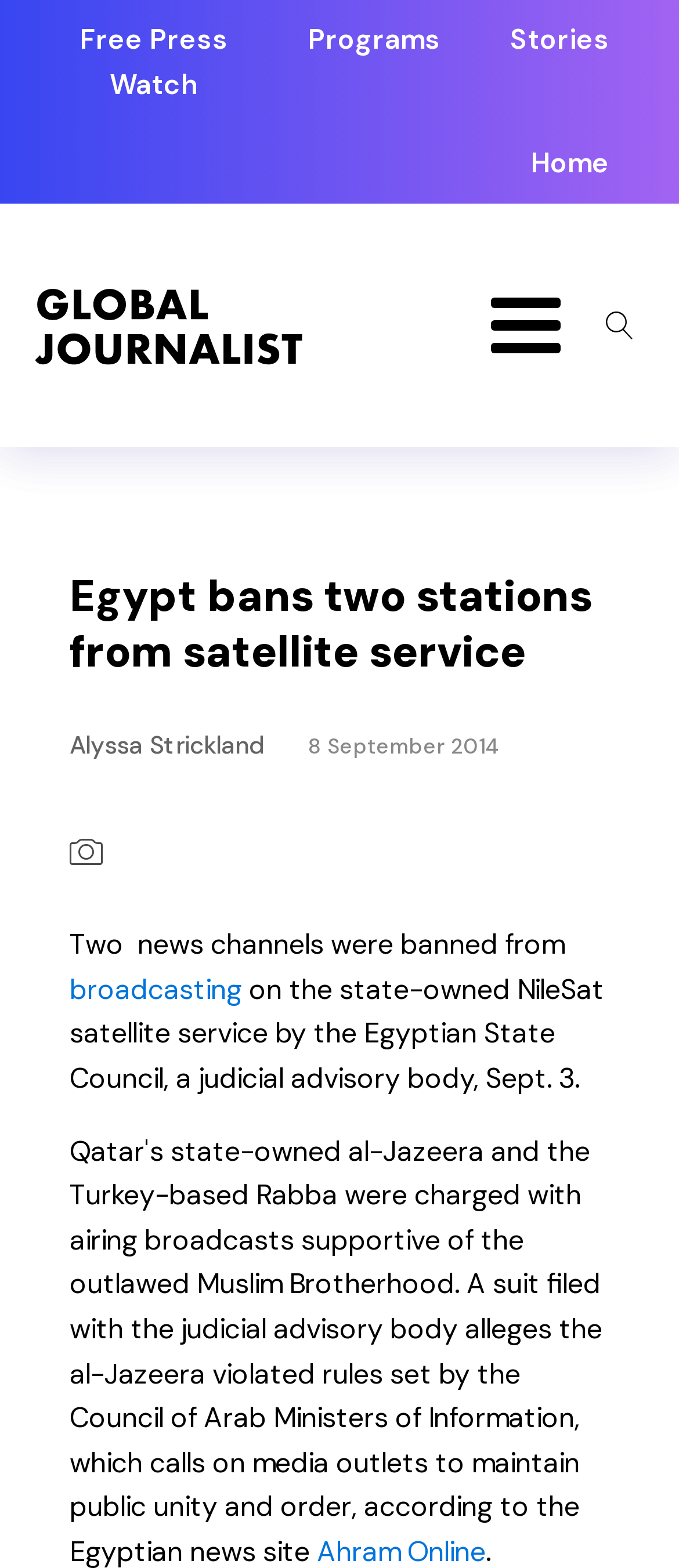Please reply to the following question using a single word or phrase: 
What is the name of the author?

Alyssa Strickland